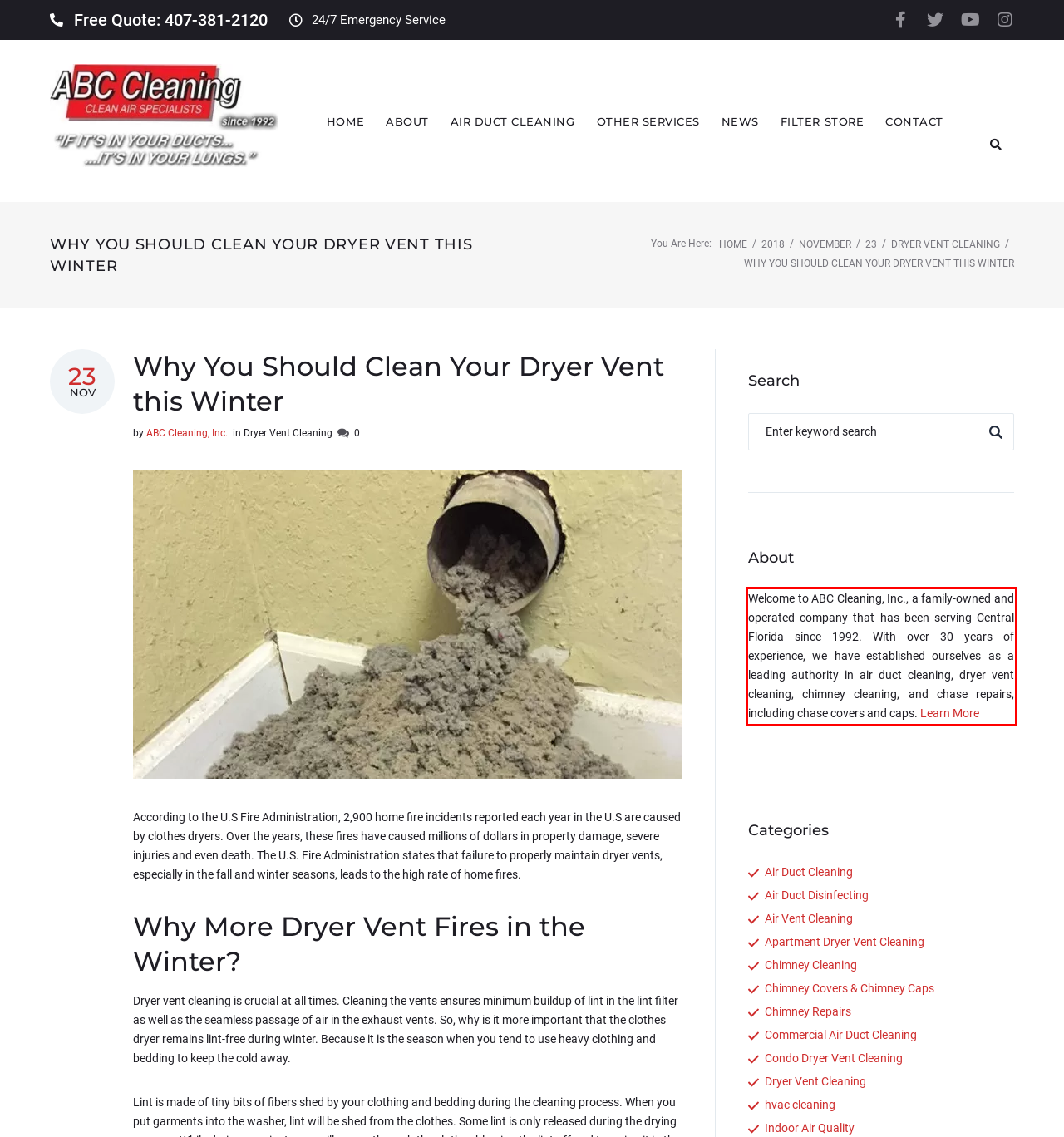You have a screenshot of a webpage with a red bounding box. Identify and extract the text content located inside the red bounding box.

Welcome to ABC Cleaning, Inc., a family-owned and operated company that has been serving Central Florida since 1992. With over 30 years of experience, we have established ourselves as a leading authority in air duct cleaning, dryer vent cleaning, chimney cleaning, and chase repairs, including chase covers and caps. Learn More